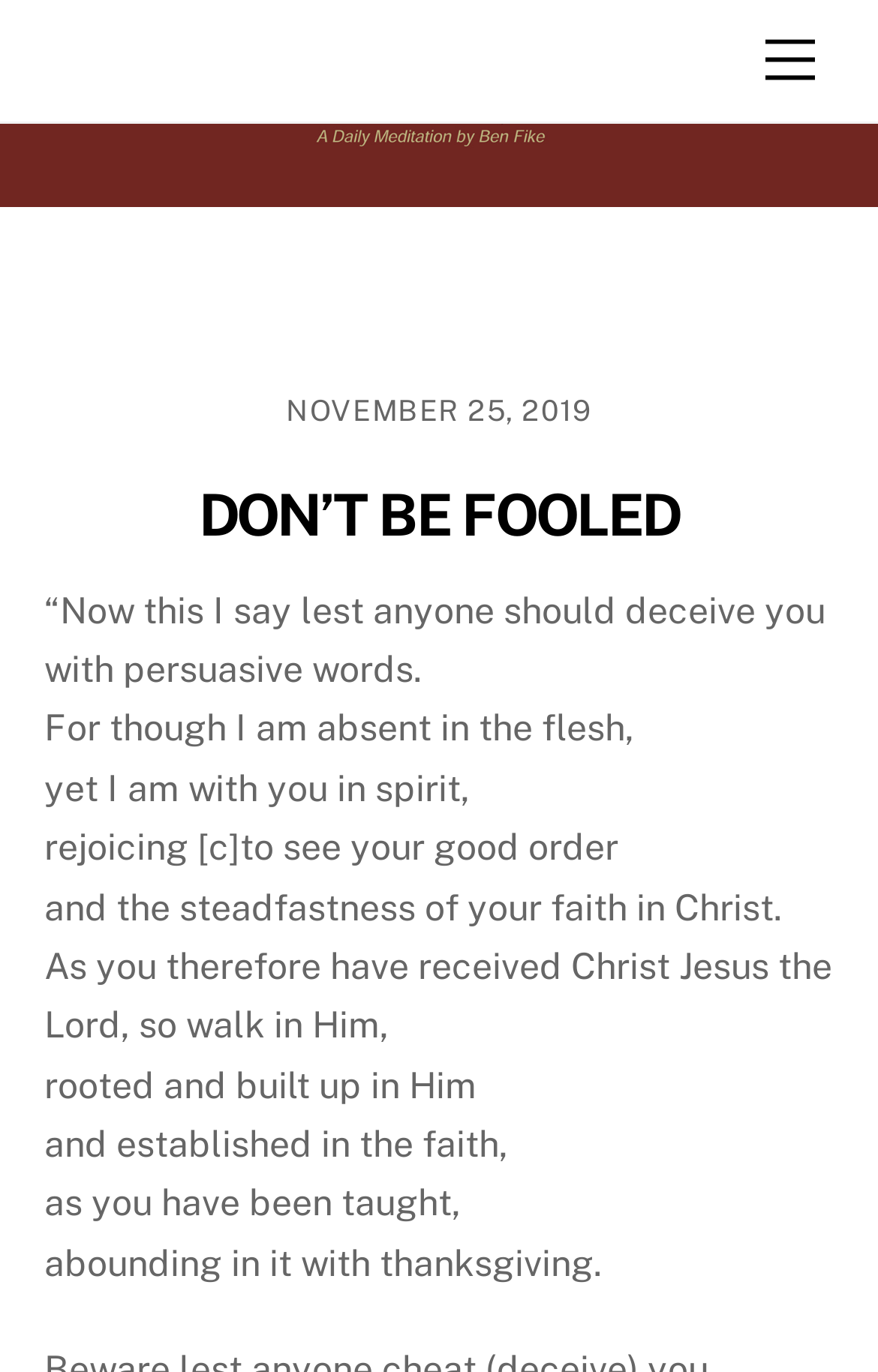Using the webpage screenshot and the element description DON’T BE FOOLED, determine the bounding box coordinates. Specify the coordinates in the format (top-left x, top-left y, bottom-right x, bottom-right y) with values ranging from 0 to 1.

[0.226, 0.352, 0.774, 0.401]